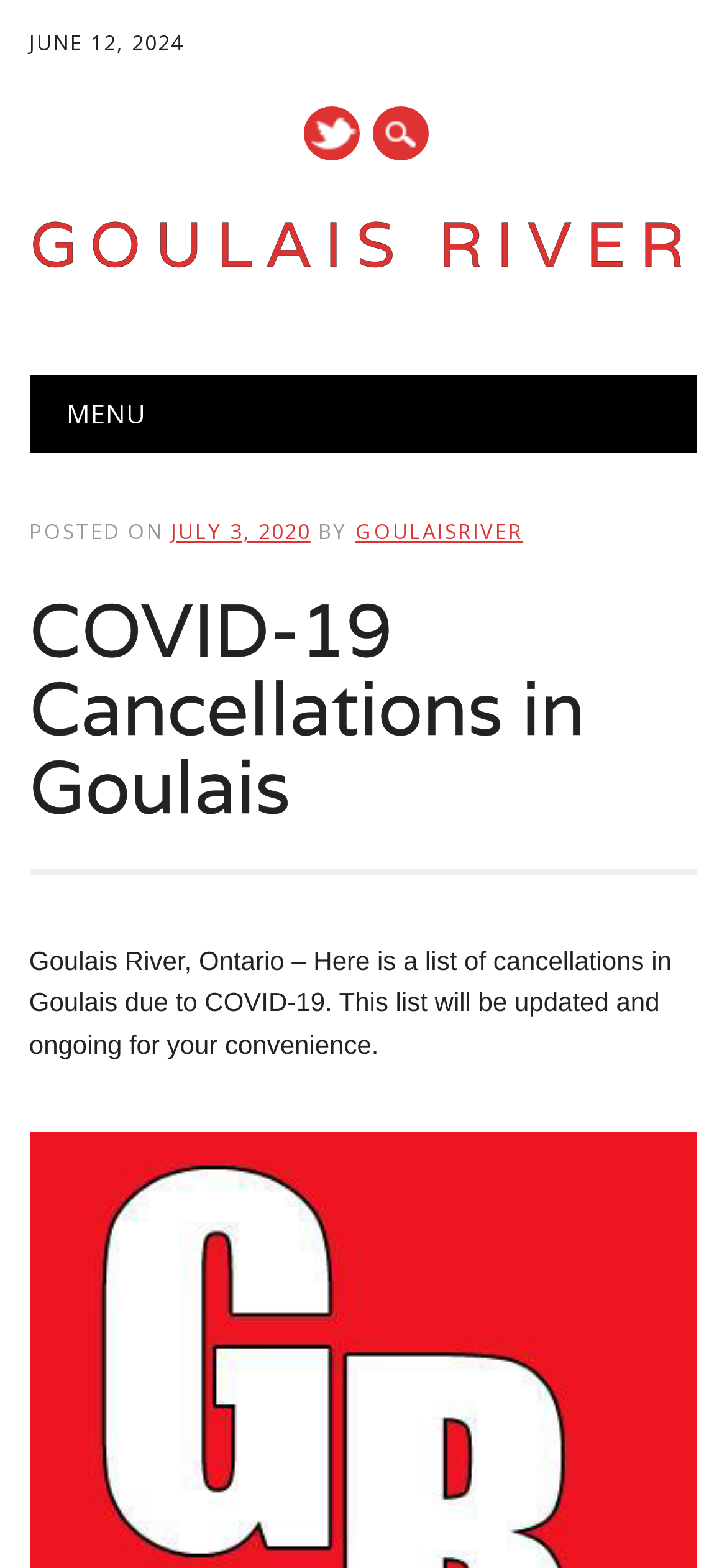Identify the bounding box for the UI element described as: "goulaisriver". The coordinates should be four float numbers between 0 and 1, i.e., [left, top, right, bottom].

[0.489, 0.329, 0.719, 0.347]